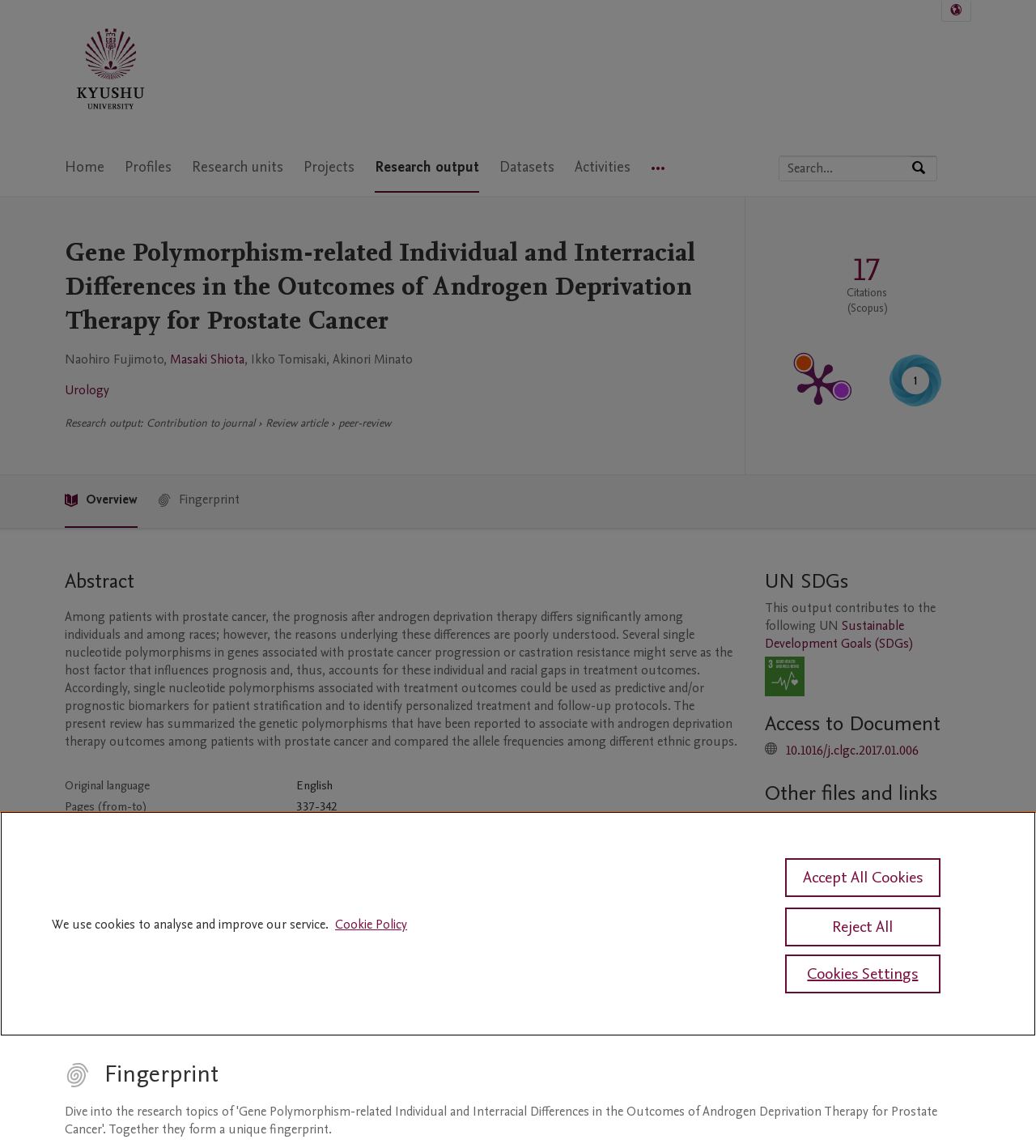Pinpoint the bounding box coordinates of the area that must be clicked to complete this instruction: "Read the article 'Detailed Assessment of Pets Plus Us Pet Insurance'".

None